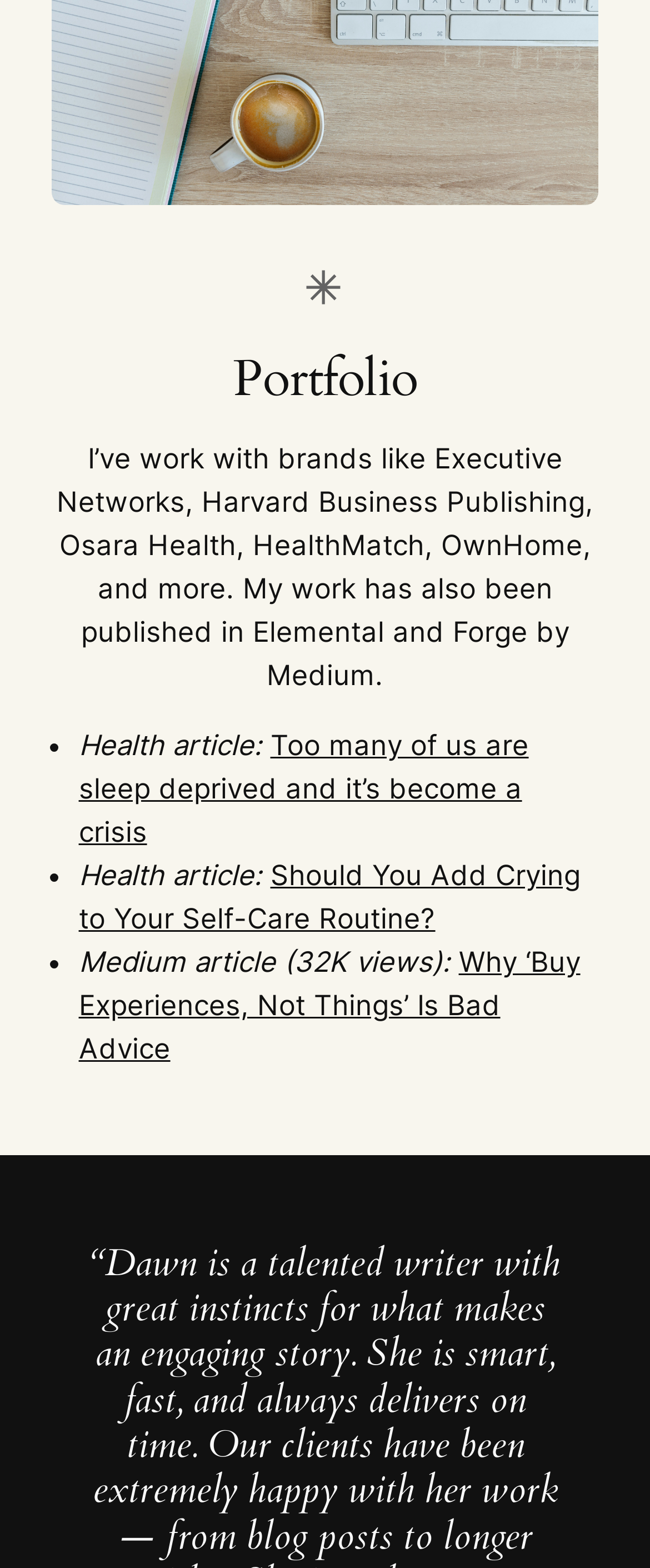What is the profession of the person?
Use the information from the image to give a detailed answer to the question.

Based on the content of the webpage, it appears that the person is a writer, as they mention working with brands and having their work published in various publications.